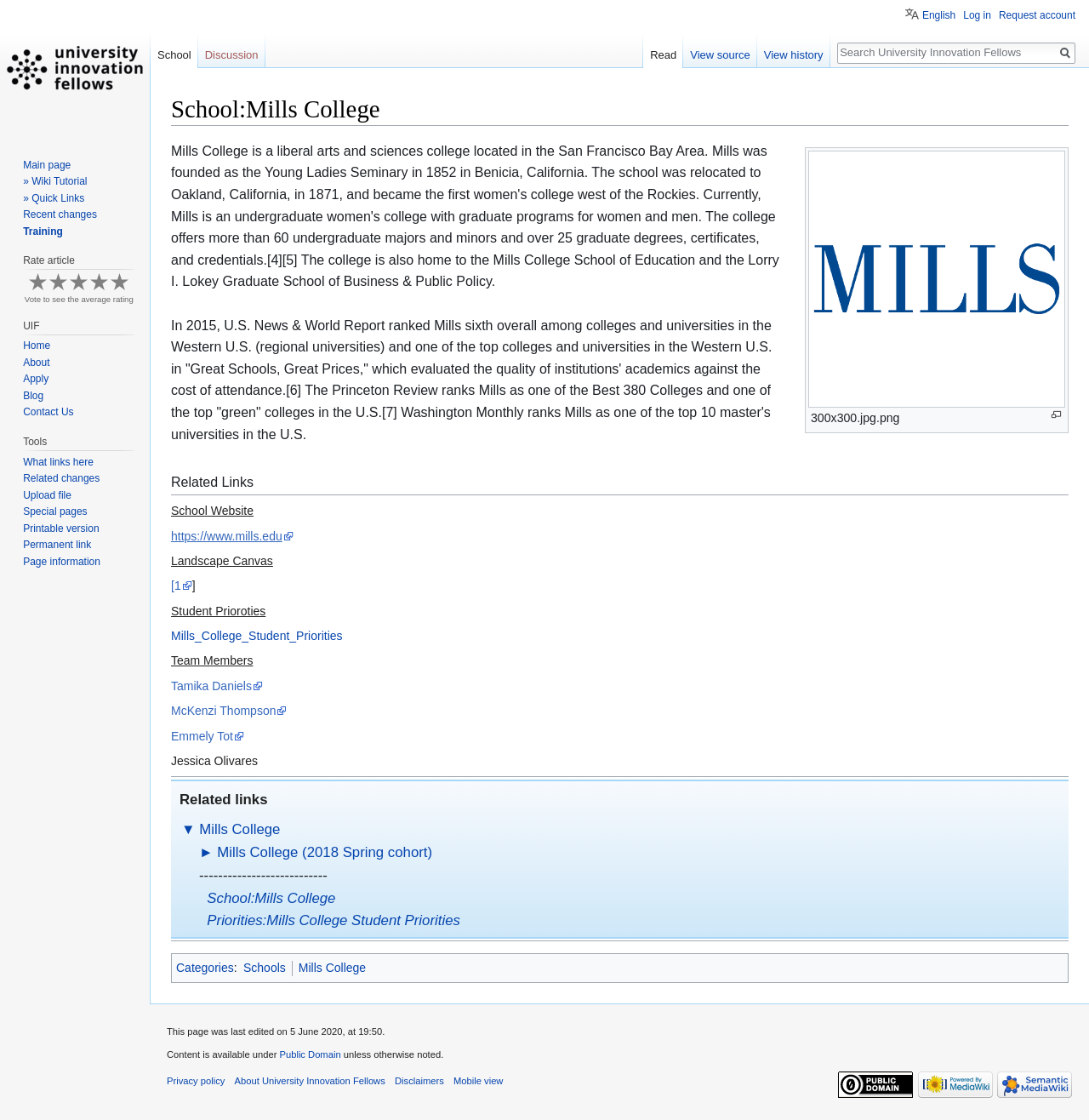Using the description: "title="Visit the main page"", identify the bounding box of the corresponding UI element in the screenshot.

[0.006, 0.0, 0.131, 0.122]